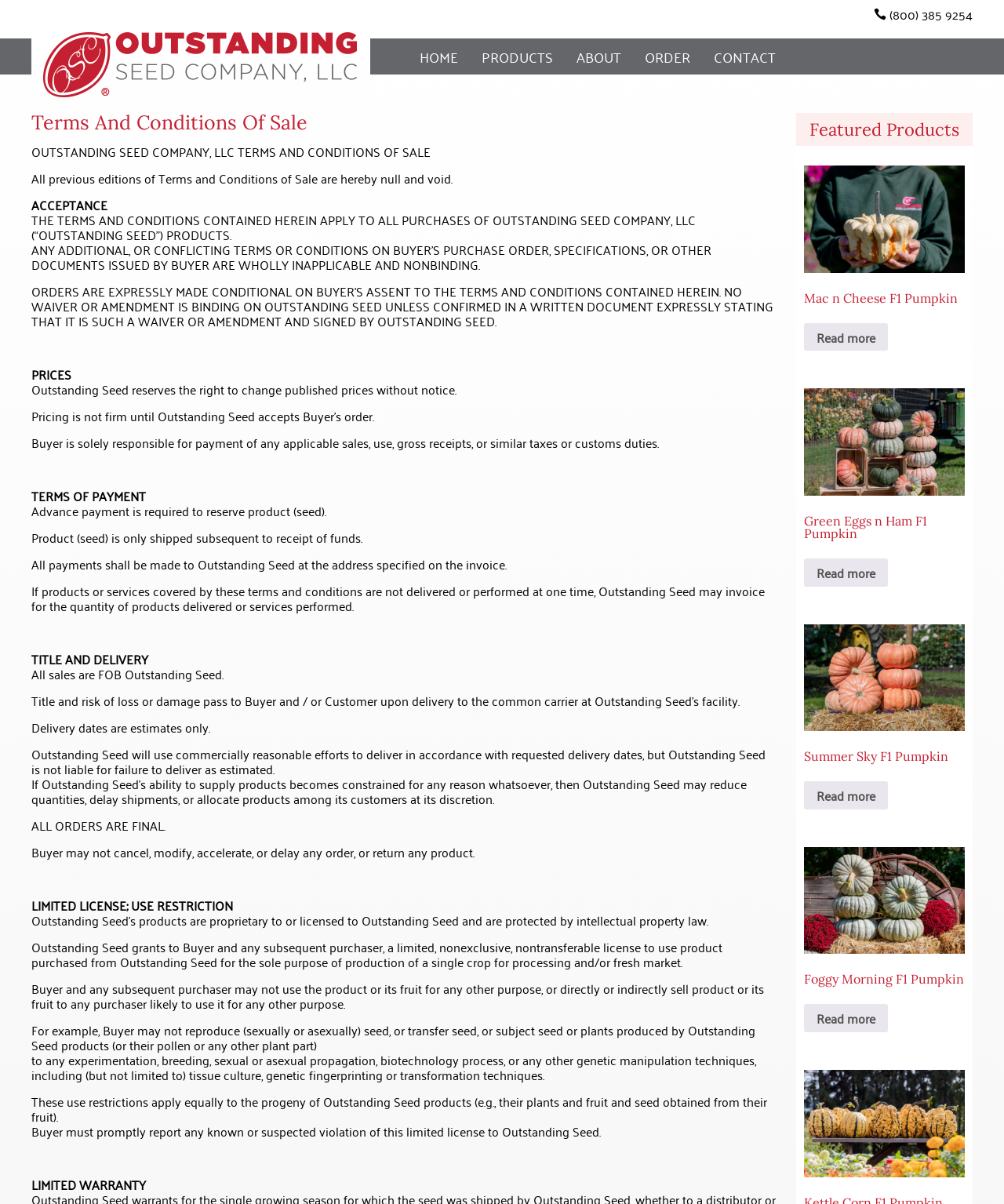Please identify the bounding box coordinates of the region to click in order to complete the task: "Go to HOME page". The coordinates must be four float numbers between 0 and 1, specified as [left, top, right, bottom].

[0.406, 0.033, 0.468, 0.062]